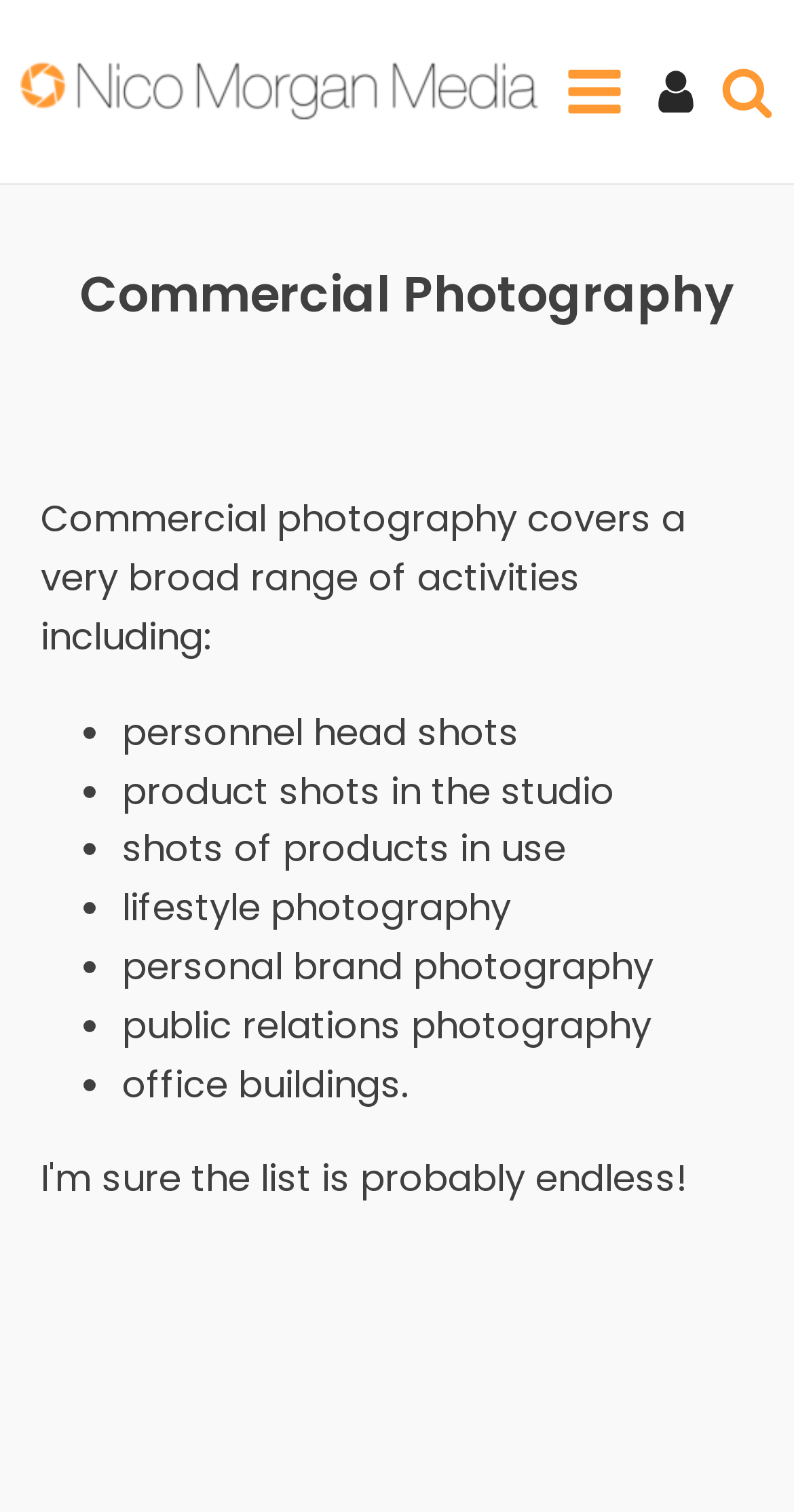Based on the element description: "name="s"", identify the UI element and provide its bounding box coordinates. Use four float numbers between 0 and 1, [left, top, right, bottom].

[0.908, 0.042, 0.982, 0.123]